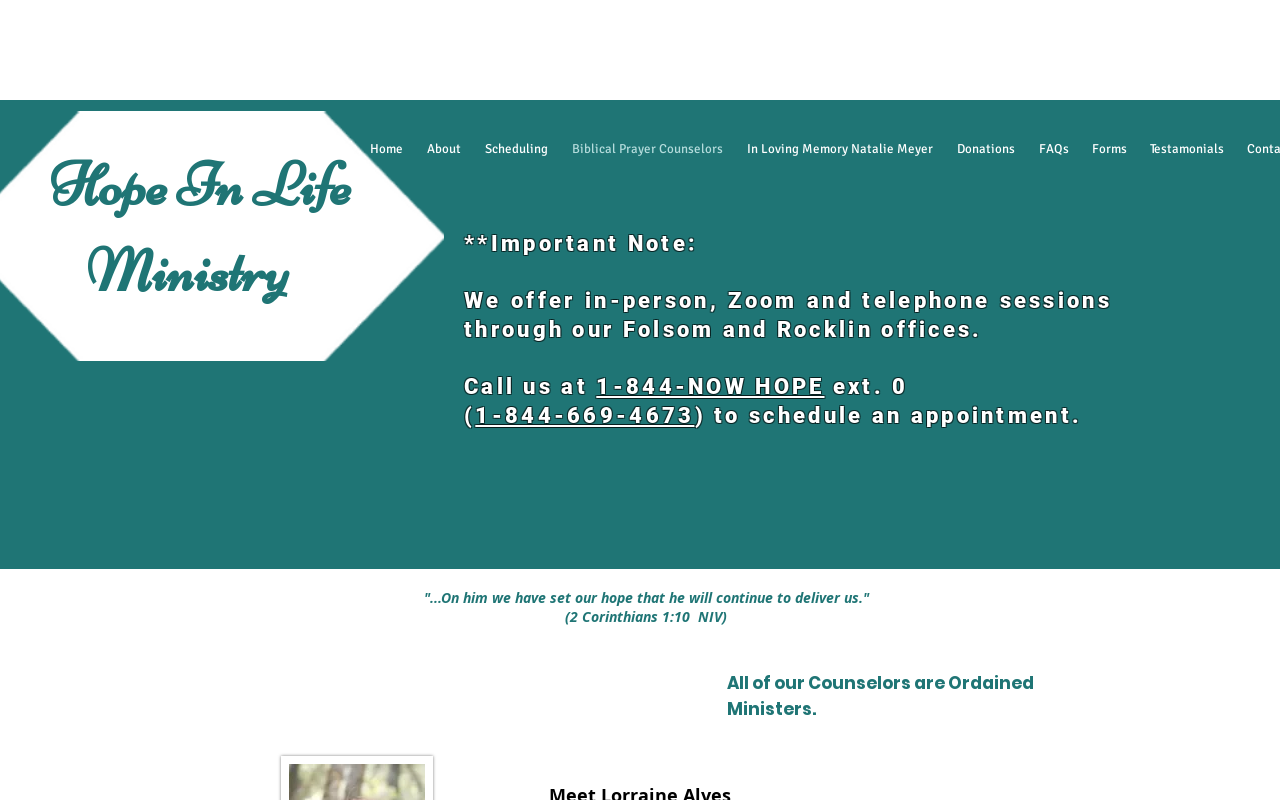What is the phone number to schedule an appointment?
Look at the screenshot and provide an in-depth answer.

The phone number to schedule an appointment is mentioned on the webpage as 1-844-NOW HOPE, which is equivalent to 1-844-669-4673.